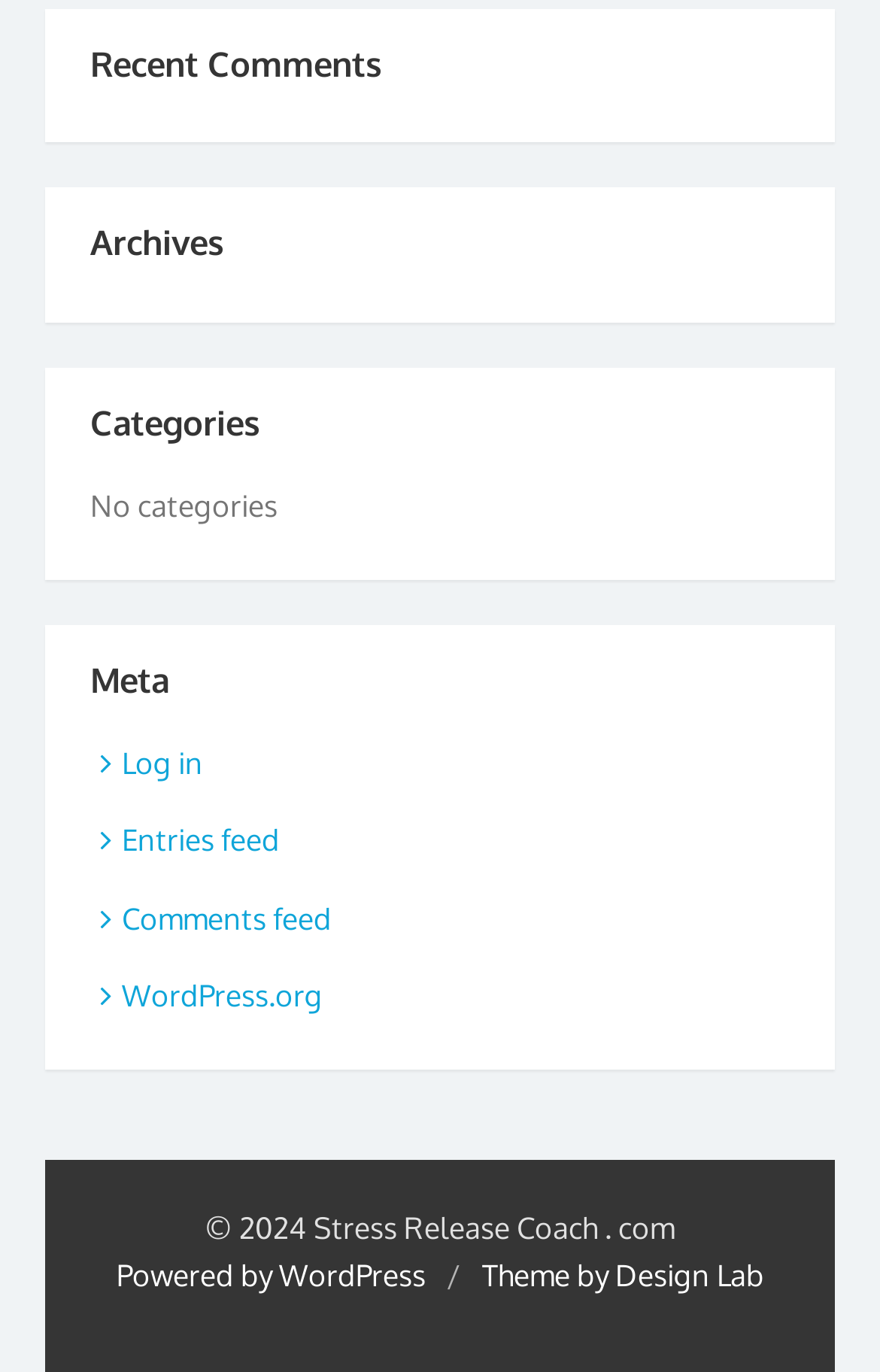How many categories are there?
Provide a one-word or short-phrase answer based on the image.

No categories